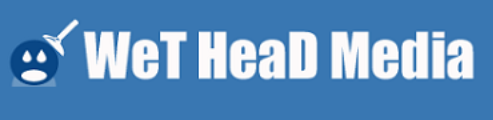Create a detailed narrative of what is happening in the image.

The image features the logo for "WeT HeaD Media," prominently displayed against a blue background. The logo includes a playful design of a droplet character, symbolizing the site's focus on plumbing, heating, and pool repair guides. The text "WeT HeaD Media" is bold and stylized, emphasizing the brand's identity in the DIY and home repair niche. This visual branding reflects the company's mission to provide informative content to homeowners and enthusiasts looking to enhance their knowledge and skills in maintaining pool systems and other related repairs.